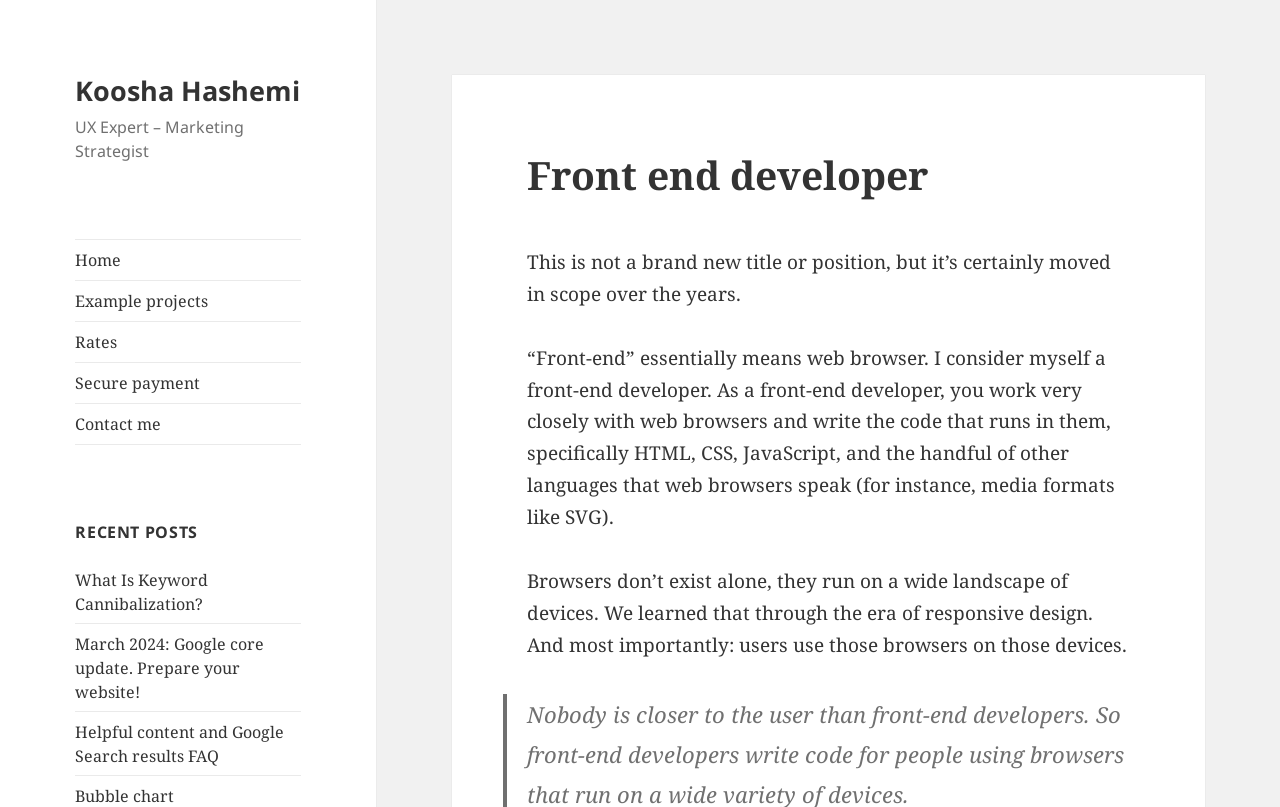Please find and provide the title of the webpage.

Front end developer